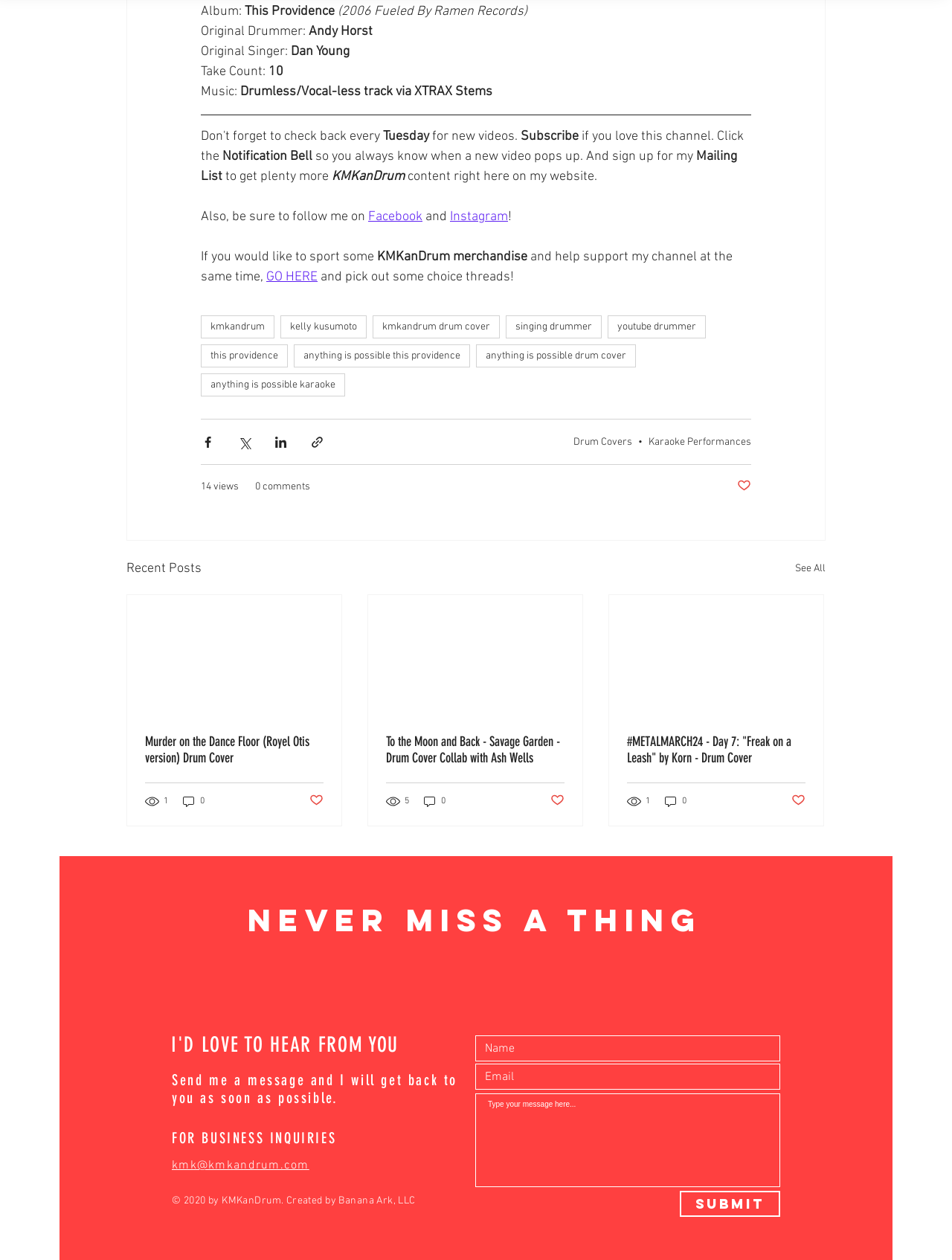Please find the bounding box coordinates of the clickable region needed to complete the following instruction: "Follow on Facebook". The bounding box coordinates must consist of four float numbers between 0 and 1, i.e., [left, top, right, bottom].

[0.387, 0.166, 0.444, 0.178]